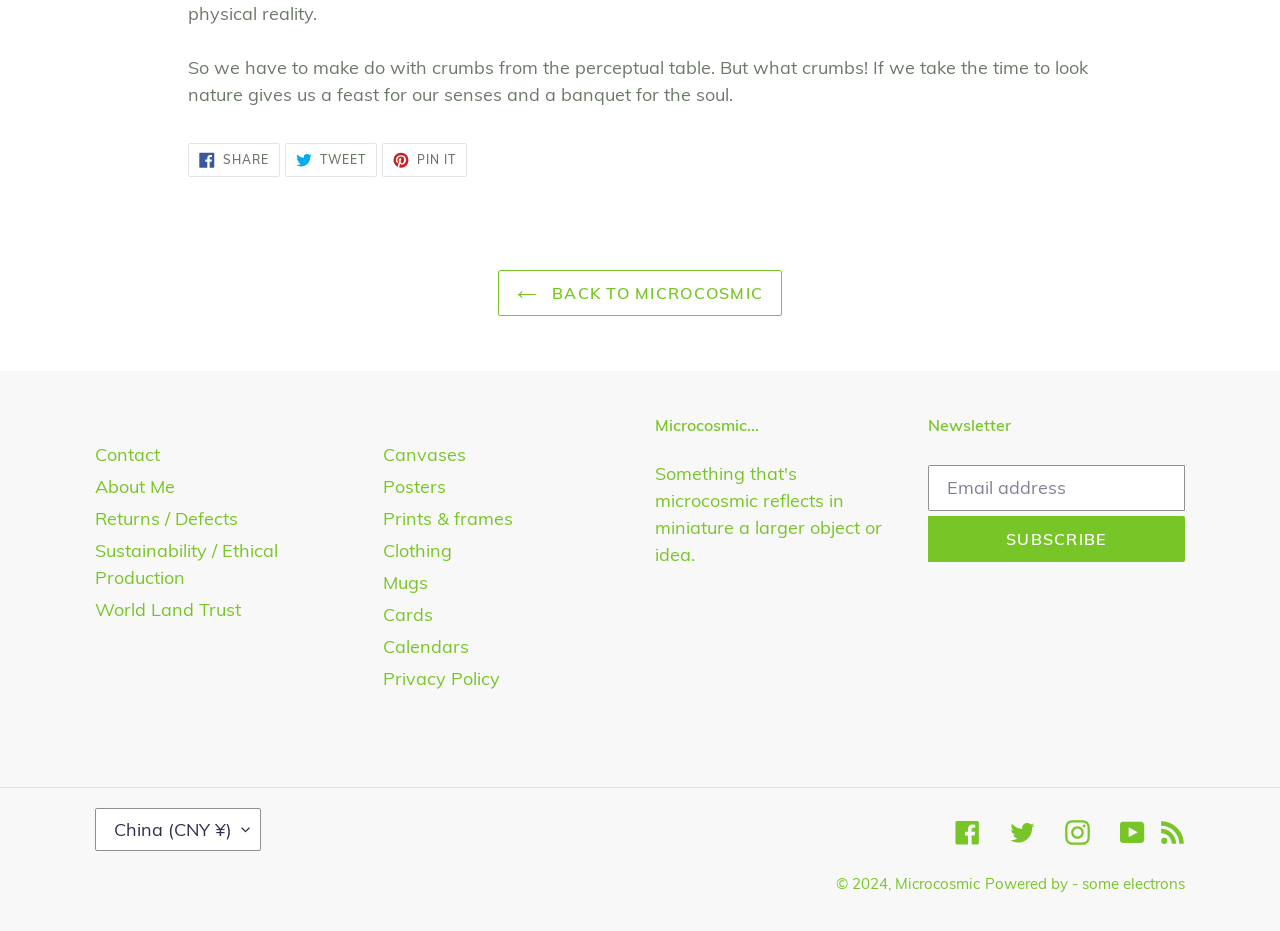Given the element description, predict the bounding box coordinates in the format (top-left x, top-left y, bottom-right x, bottom-right y), using floating point numbers between 0 and 1: Clothing

[0.299, 0.579, 0.353, 0.603]